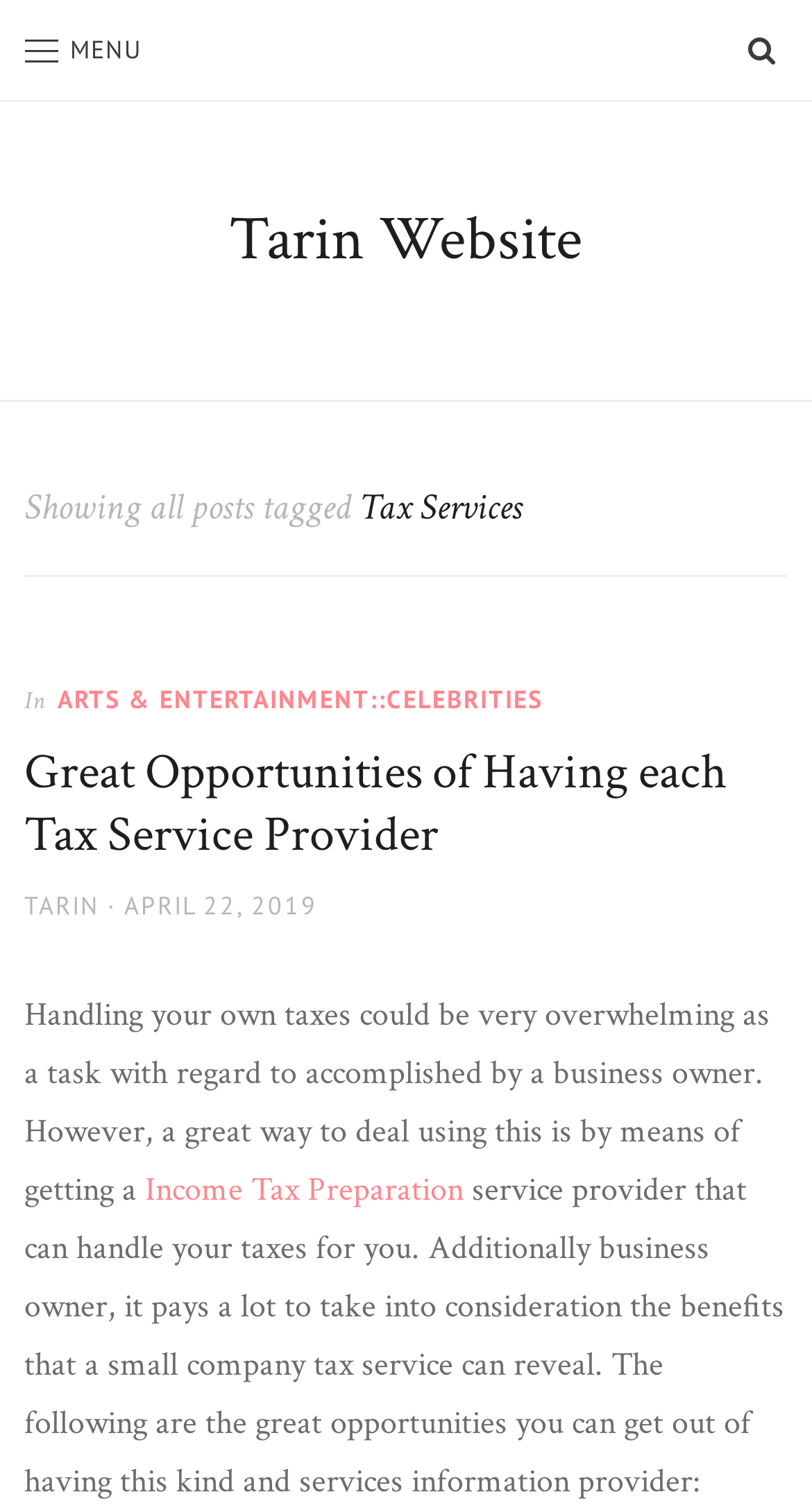Identify the bounding box coordinates for the UI element described by the following text: "Arts & Entertainment::Celebrities". Provide the coordinates as four float numbers between 0 and 1, in the format [left, top, right, bottom].

[0.071, 0.452, 0.668, 0.473]